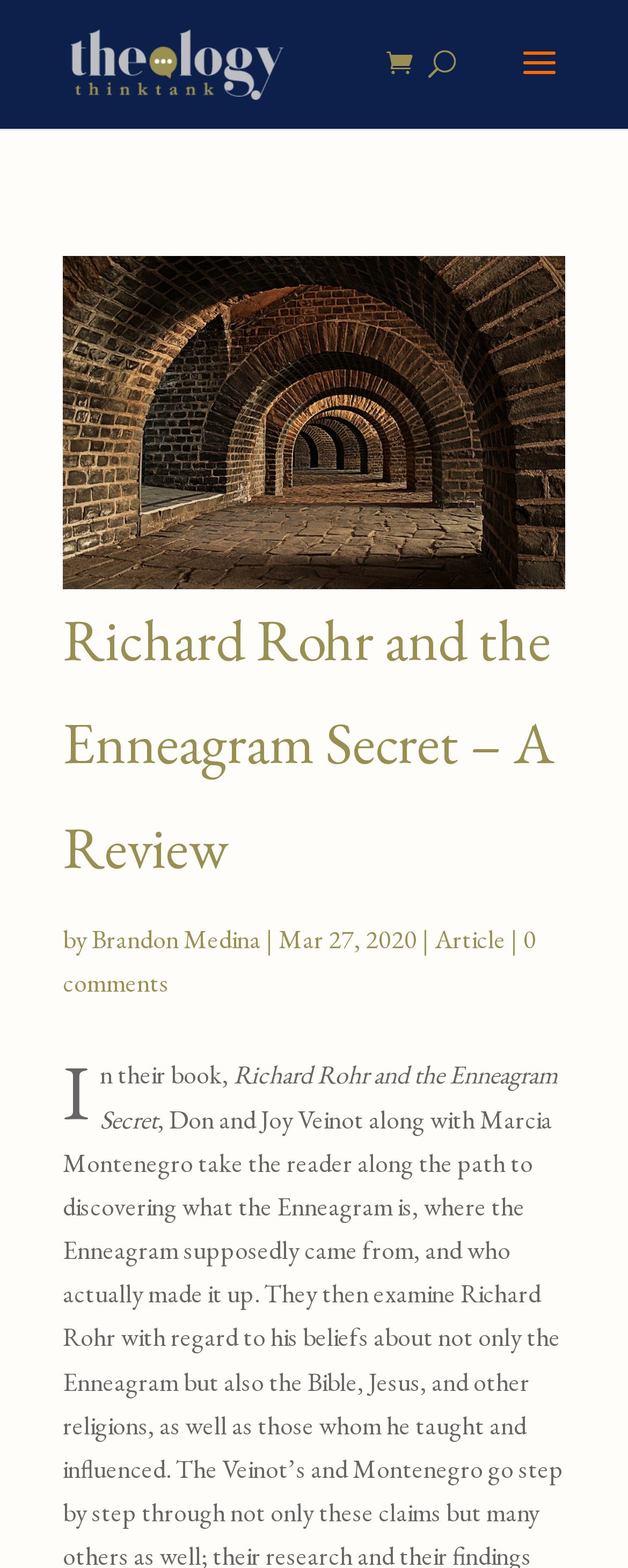When was the article published?
Kindly give a detailed and elaborate answer to the question.

The publication date of the article can be found below the title of the article, where it says 'Mar 27, 2020'.